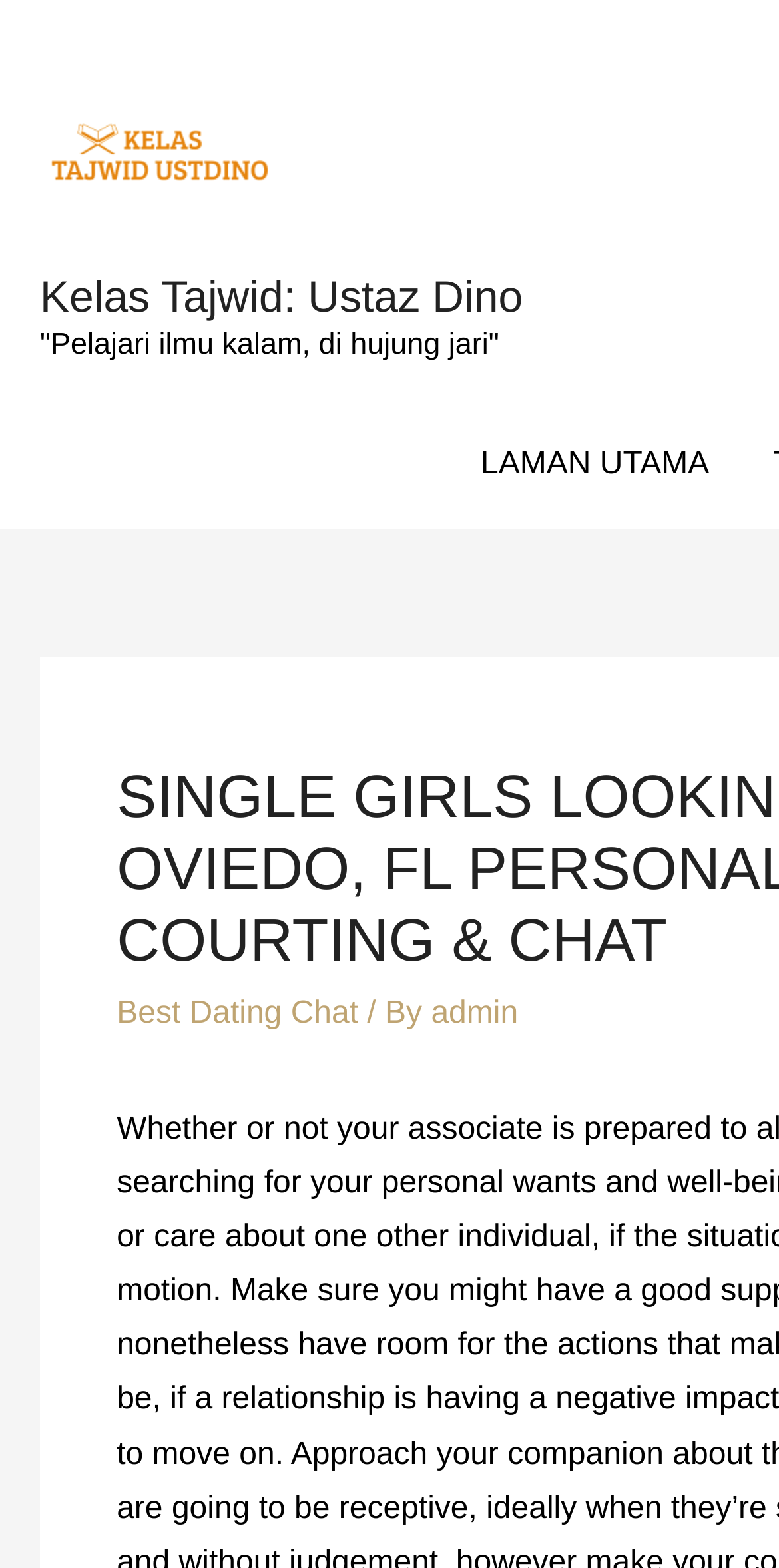From the details in the image, provide a thorough response to the question: What is the name of the main page linked on the webpage?

The answer can be found by looking at the link element with the text 'LAMAN UTAMA'. This suggests that the webpage has a main page or homepage with the name 'LAMAN UTAMA'.